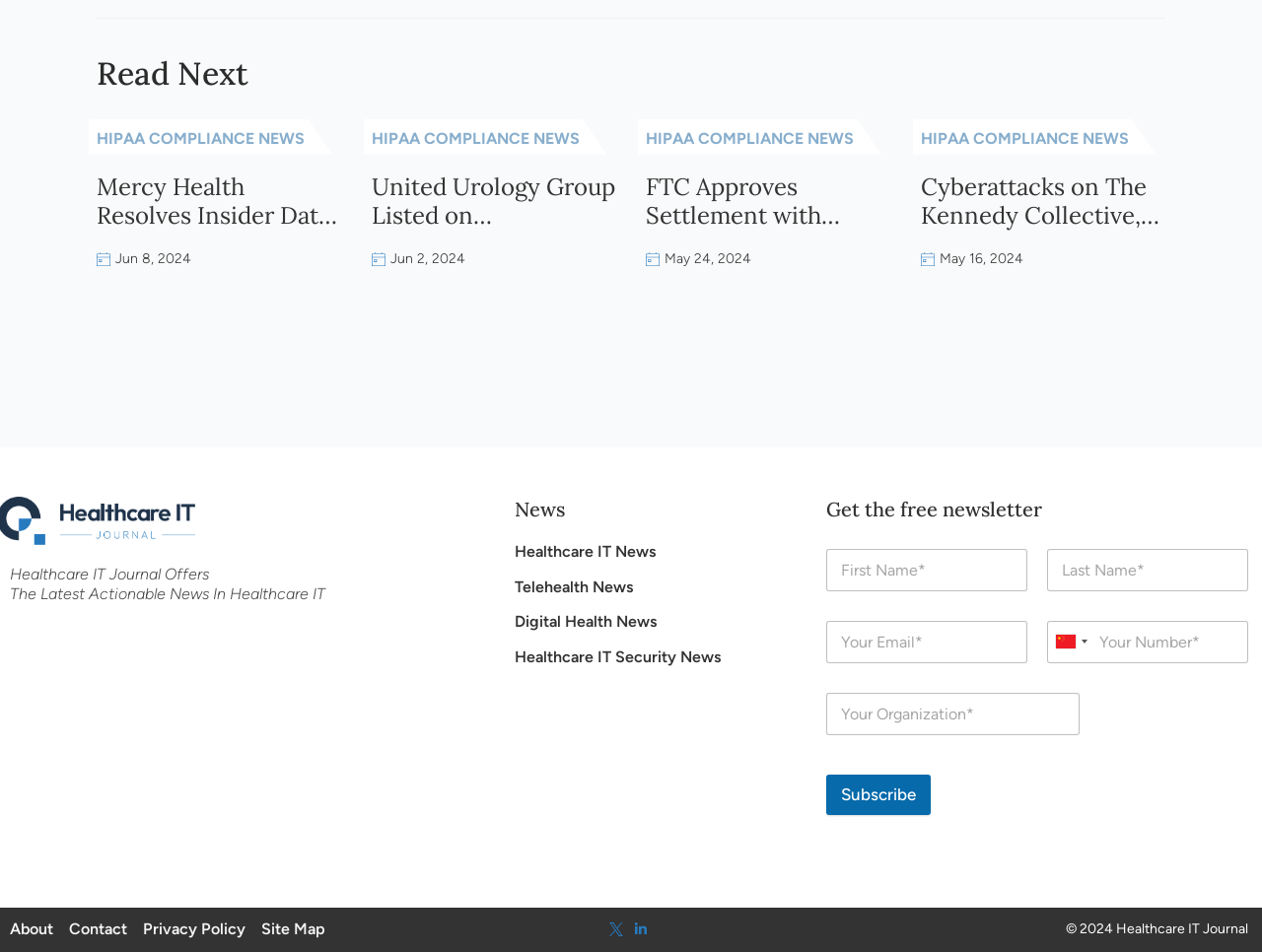Can you find the bounding box coordinates for the element that needs to be clicked to execute this instruction: "Click on the 'Subscribe' button"? The coordinates should be given as four float numbers between 0 and 1, i.e., [left, top, right, bottom].

[0.654, 0.813, 0.737, 0.856]